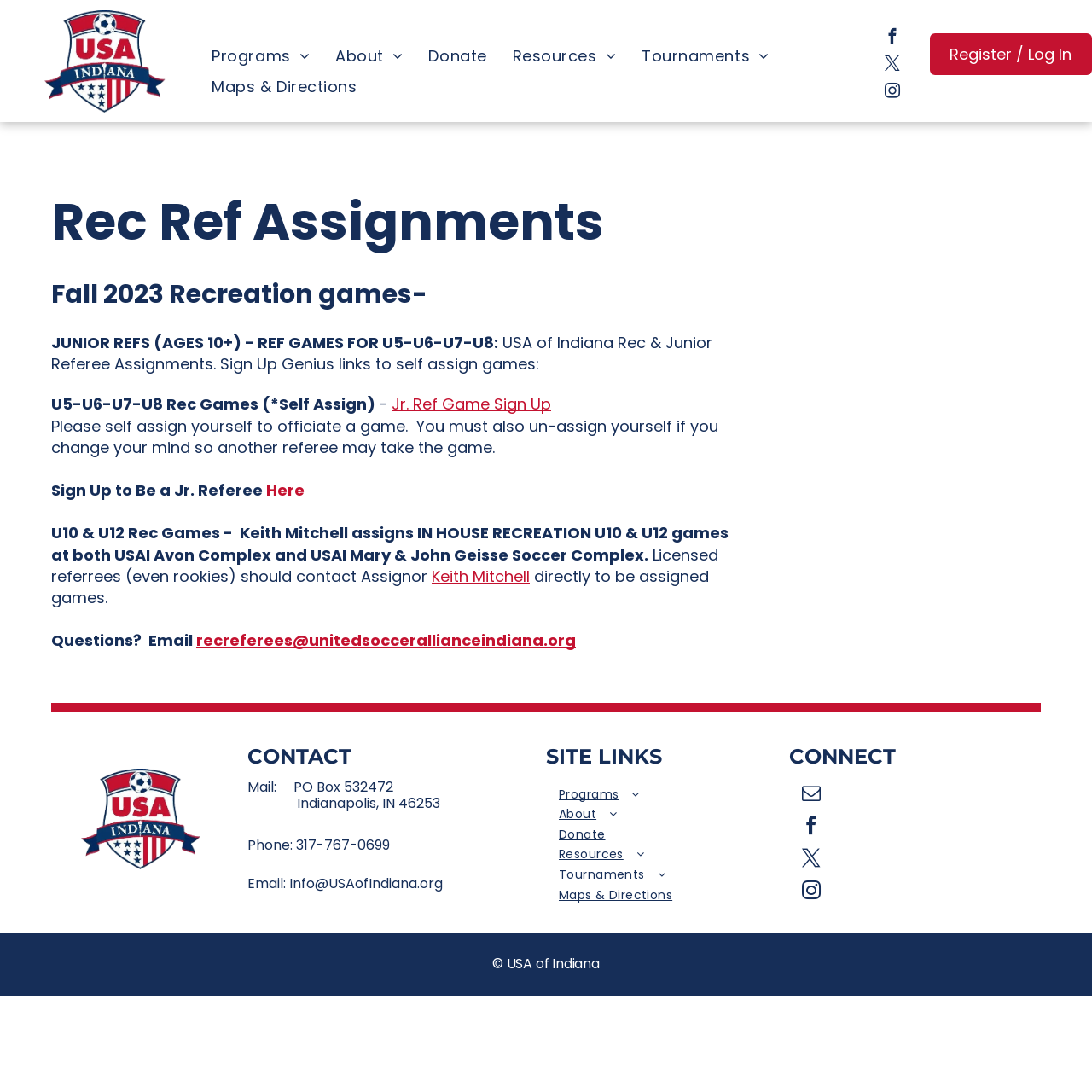What is the purpose of the 'Join USAI Travel' link?
Using the visual information, reply with a single word or short phrase.

To join USAI travel